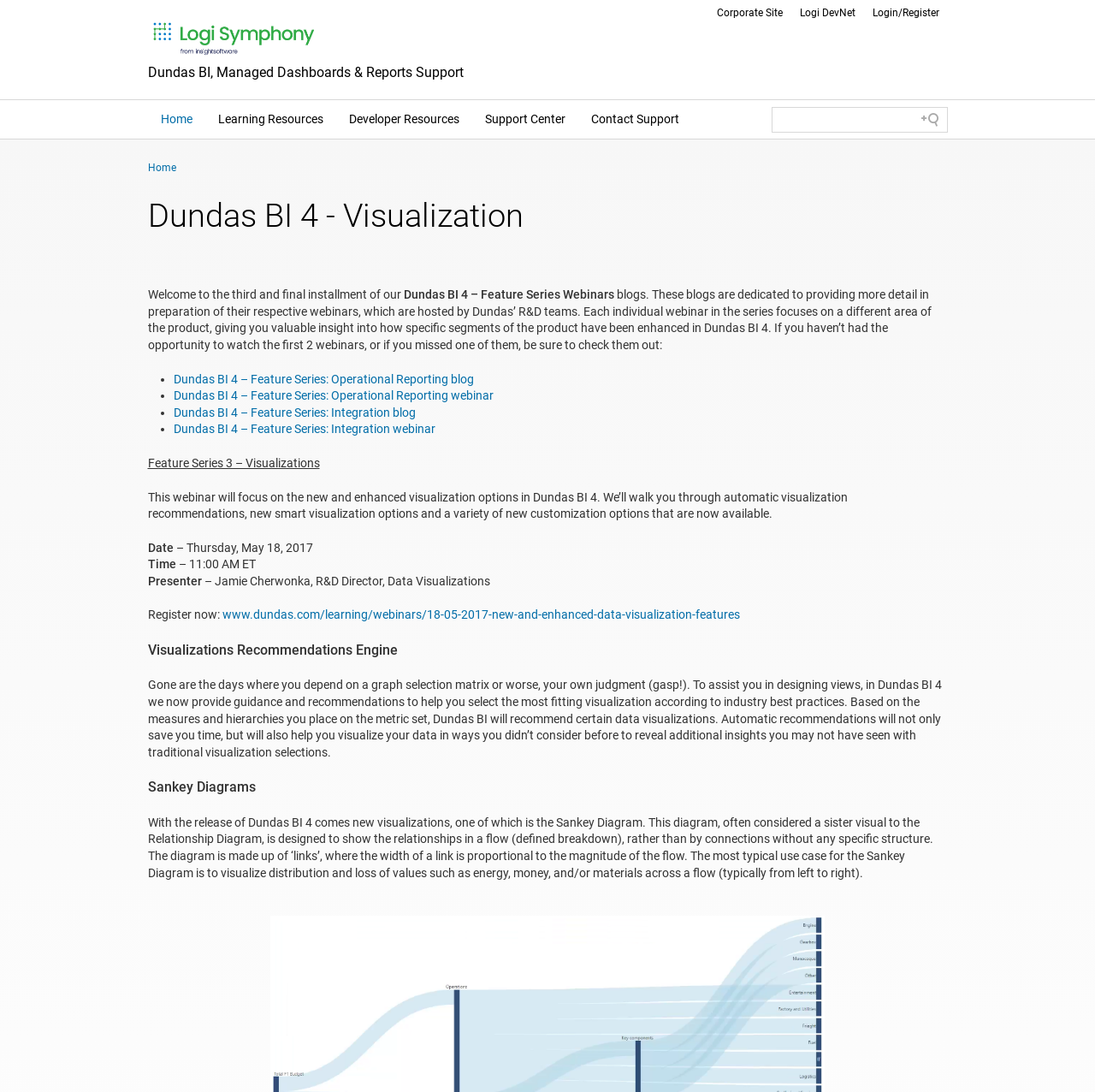Specify the bounding box coordinates of the element's region that should be clicked to achieve the following instruction: "Read the 'Dundas BI 4 – Feature Series: Operational Reporting blog'". The bounding box coordinates consist of four float numbers between 0 and 1, in the format [left, top, right, bottom].

[0.158, 0.341, 0.432, 0.353]